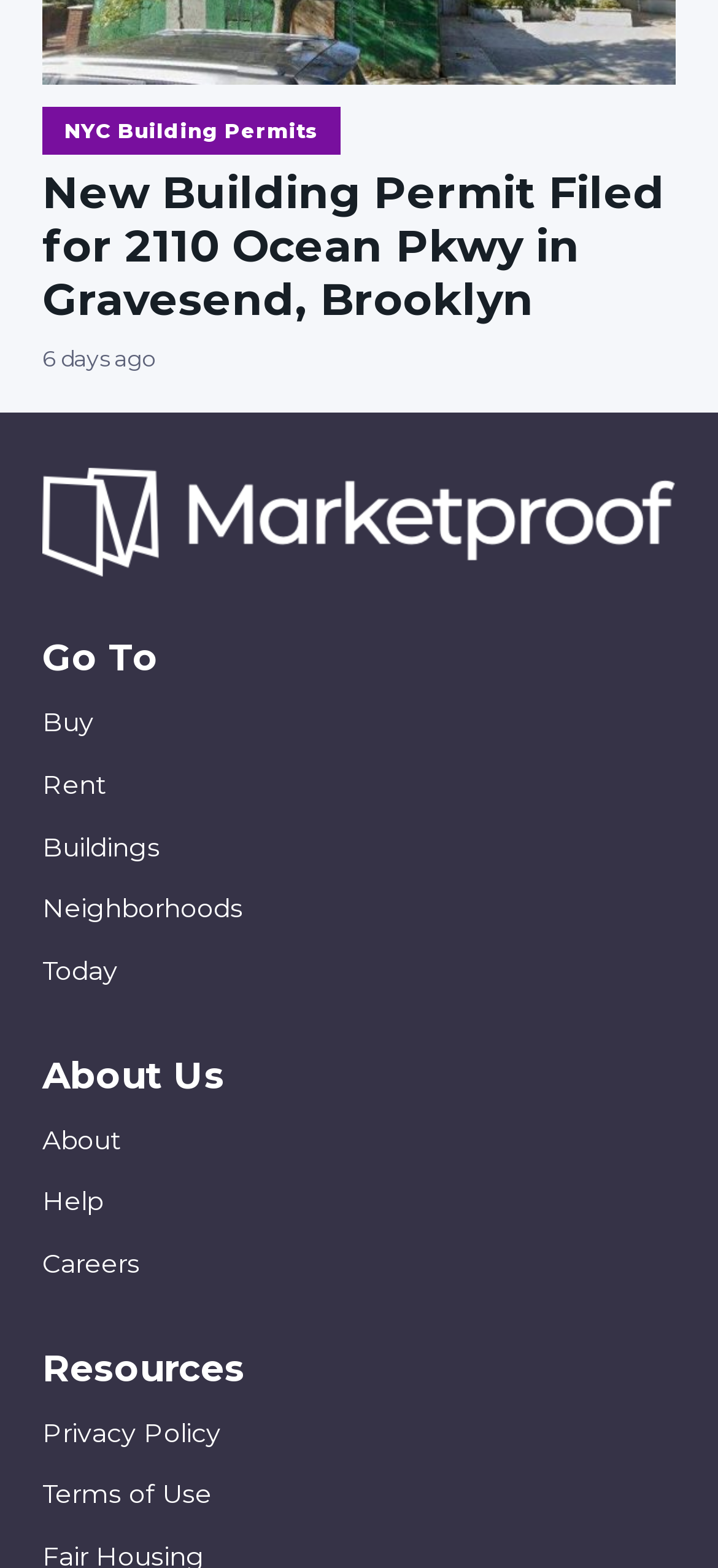Point out the bounding box coordinates of the section to click in order to follow this instruction: "Explore buildings".

[0.059, 0.529, 0.223, 0.55]